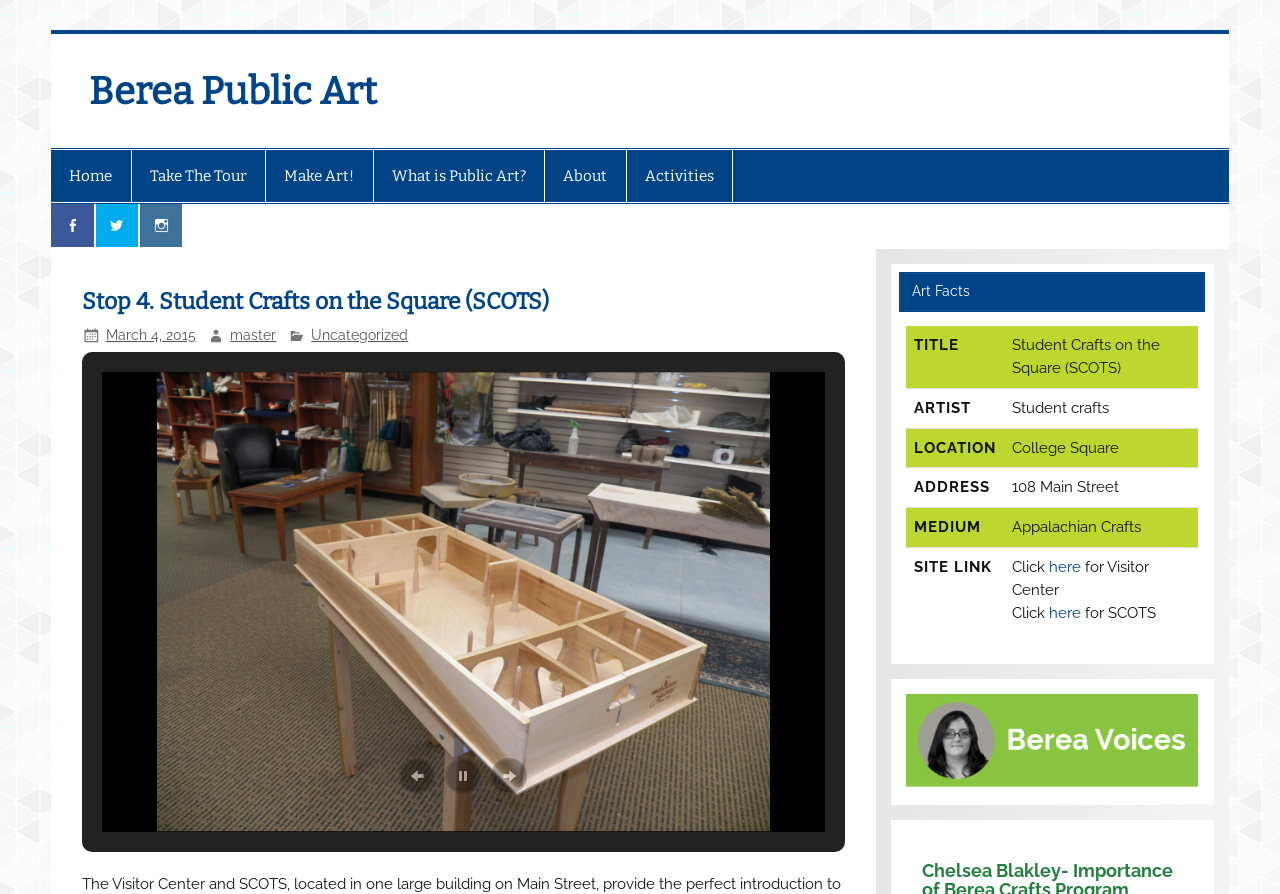Explain the webpage's design and content in an elaborate manner.

The webpage is about Berea College's public art, specifically featuring Student Crafts on the Square (SCOTS). At the top, there is a heading "Berea Public Art" followed by a row of links, including "Home", "Take The Tour", "Make Art!", "What is Public Art?", "About", and "Activities". Below this row, there are three social media links represented by icons.

The main content of the page is divided into two sections. On the left, there is a section dedicated to SCOTS, with a heading "Stop 4. Student Crafts on the Square (SCOTS)" and a link to "March 4, 2015". Below this, there are links to "master" and "Uncategorized", and an image that takes up most of the left side of the page. At the bottom of this section, there are three buttons: "Previous Slide", "Pause Slideshow", and "Next Slide".

On the right side of the page, there is a section titled "Art Facts" with a table containing information about SCOTS. The table has five rows, each with two columns, displaying details such as title, artist, location, address, medium, and site link. The site link has two clickable links to the Visitor Center and SCOTS. Below the table, there is another image.

Overall, the webpage provides information about SCOTS, a public art feature at Berea College, and offers links to explore more about the college's public art initiatives.